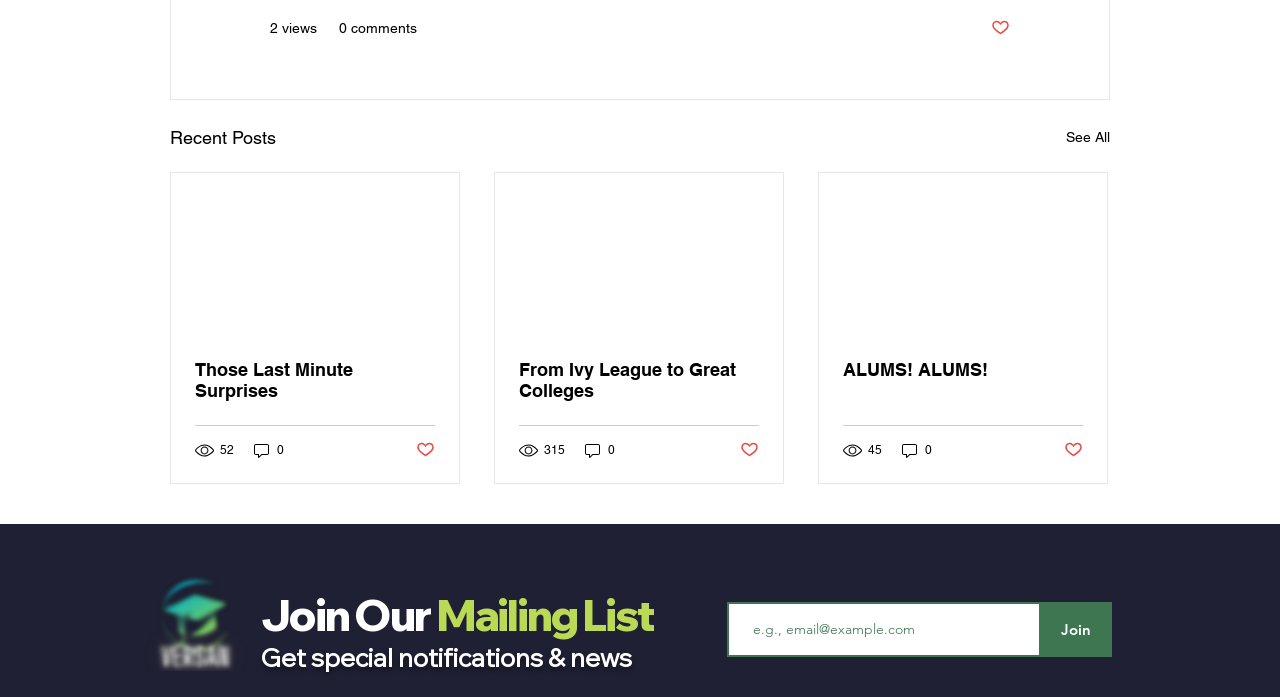Specify the bounding box coordinates of the area to click in order to execute this command: 'Click the 'See All' link'. The coordinates should consist of four float numbers ranging from 0 to 1, and should be formatted as [left, top, right, bottom].

[0.833, 0.176, 0.867, 0.218]